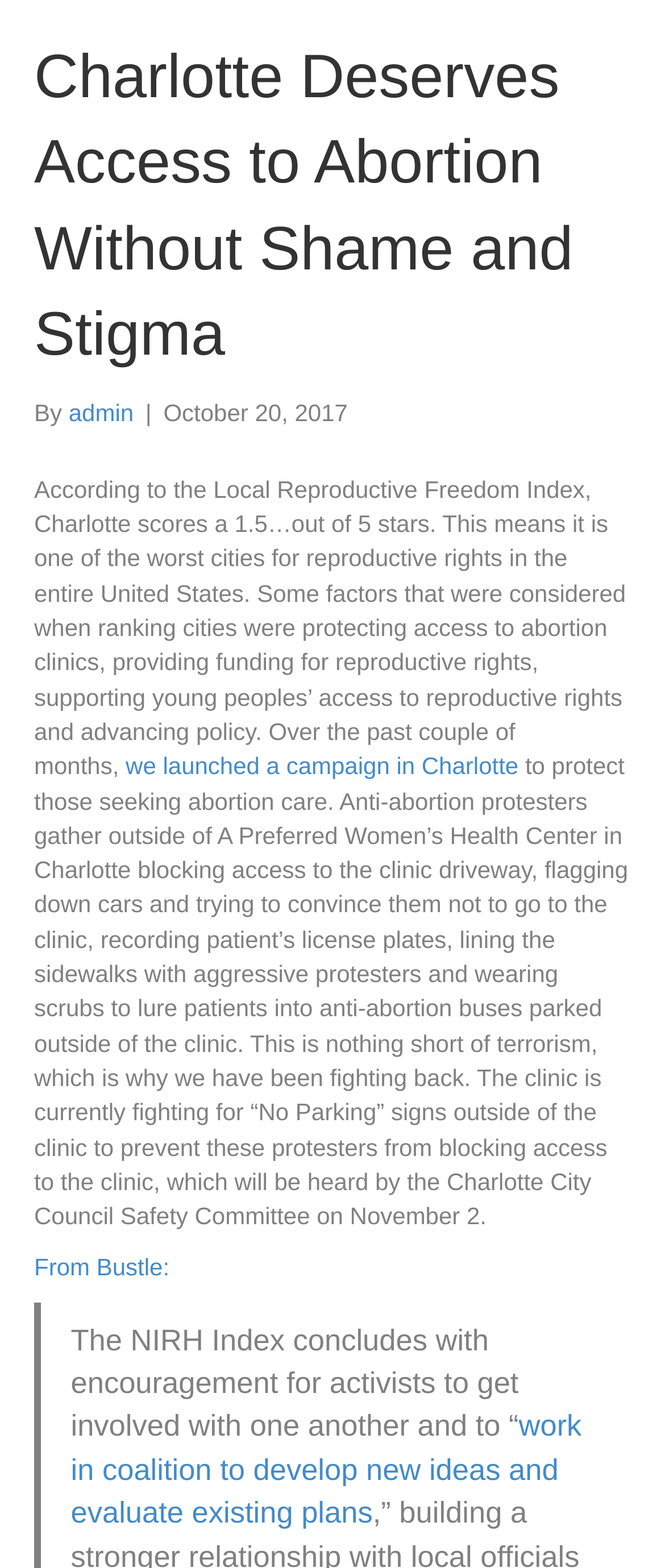Use the details in the image to answer the question thoroughly: 
What is the name of the health center mentioned in the article?

The article mentions 'A Preferred Women’s Health Center in Charlotte' as the clinic where anti-abortion protesters gather outside.